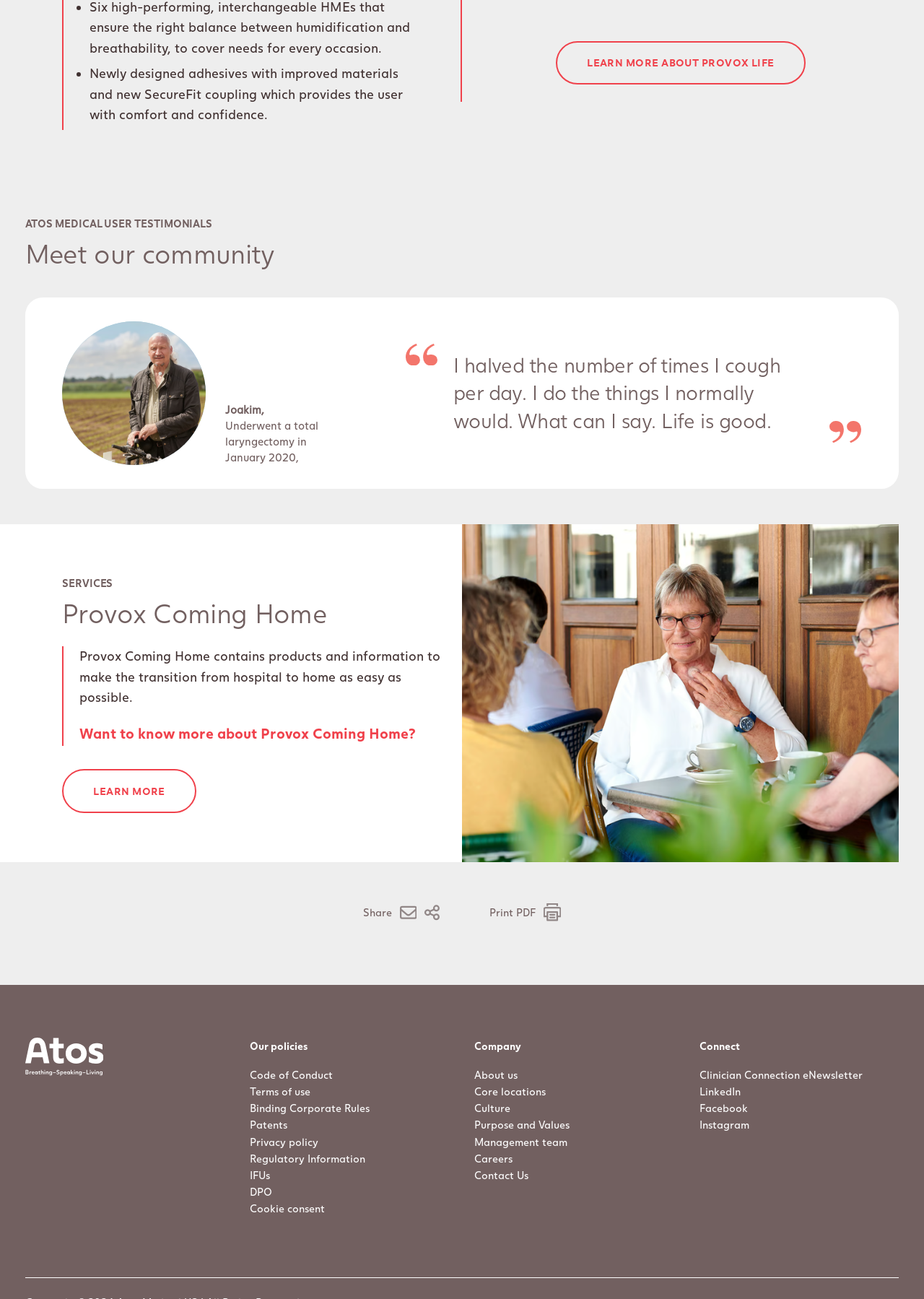Determine the bounding box coordinates for the clickable element to execute this instruction: "Read about ATOS Medical user testimonials". Provide the coordinates as four float numbers between 0 and 1, i.e., [left, top, right, bottom].

[0.027, 0.161, 0.973, 0.184]